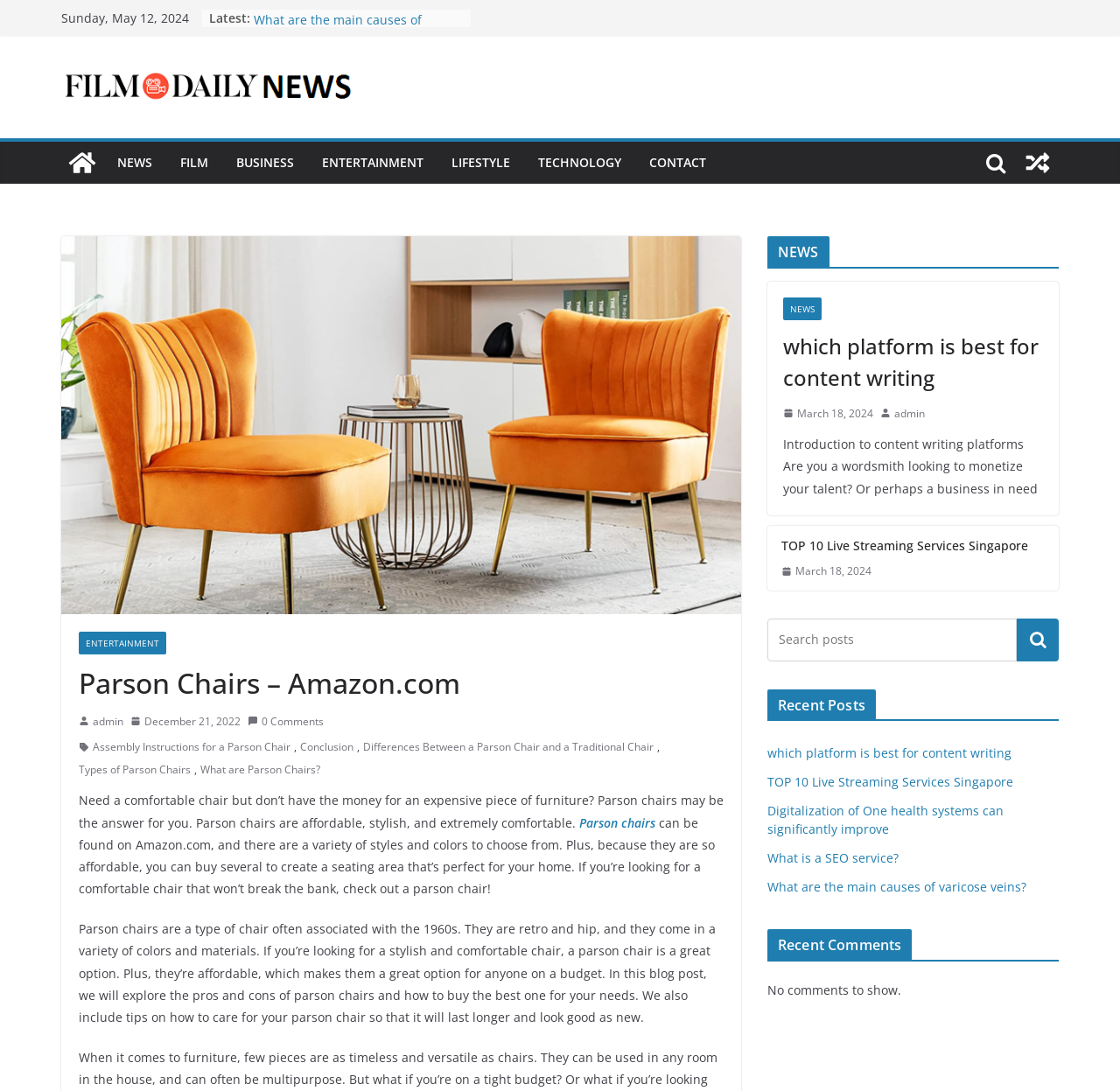Please specify the coordinates of the bounding box for the element that should be clicked to carry out this instruction: "Visit the 'Home' page". The coordinates must be four float numbers between 0 and 1, formatted as [left, top, right, bottom].

None